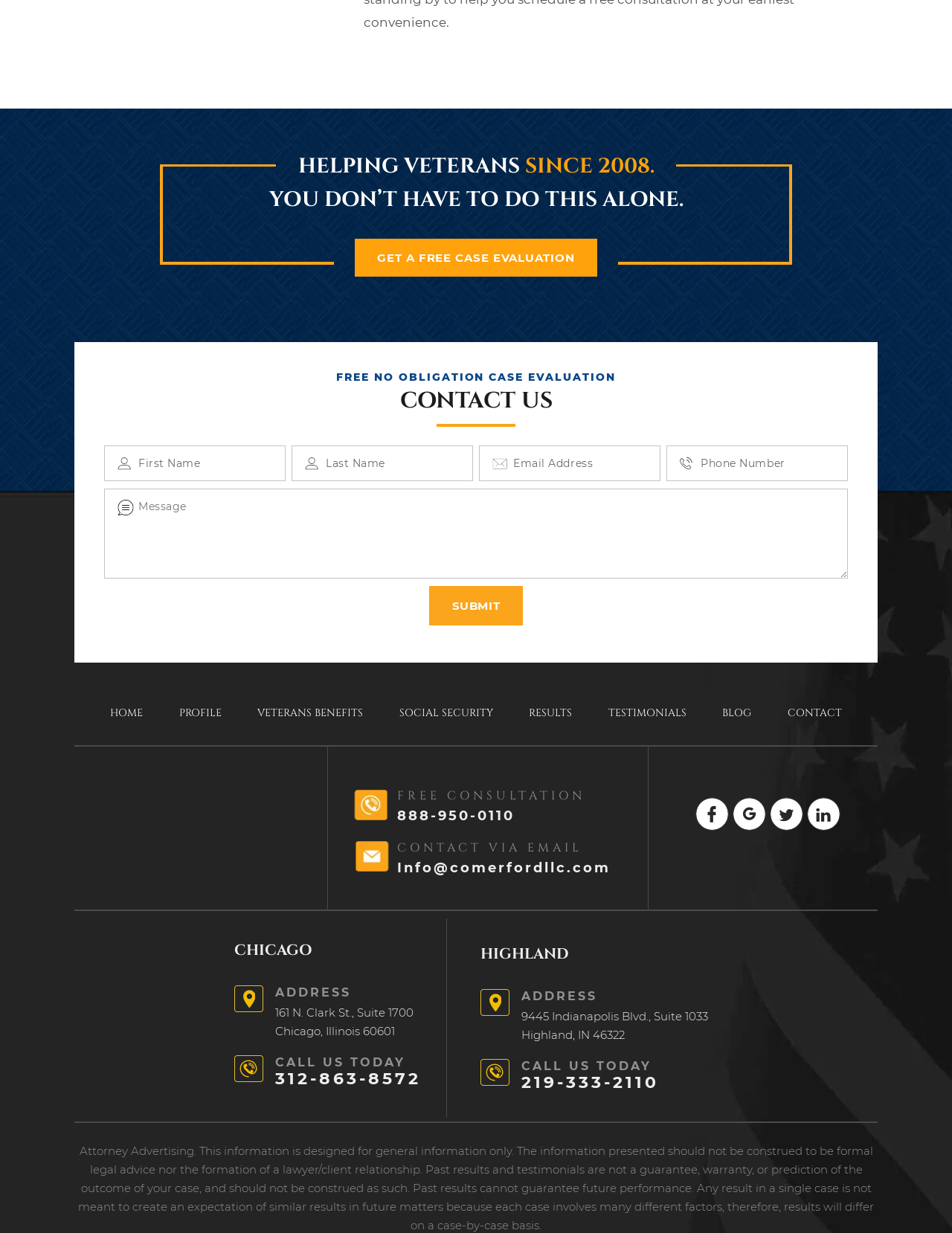Could you determine the bounding box coordinates of the clickable element to complete the instruction: "Contact via phone"? Provide the coordinates as four float numbers between 0 and 1, i.e., [left, top, right, bottom].

[0.417, 0.655, 0.541, 0.668]